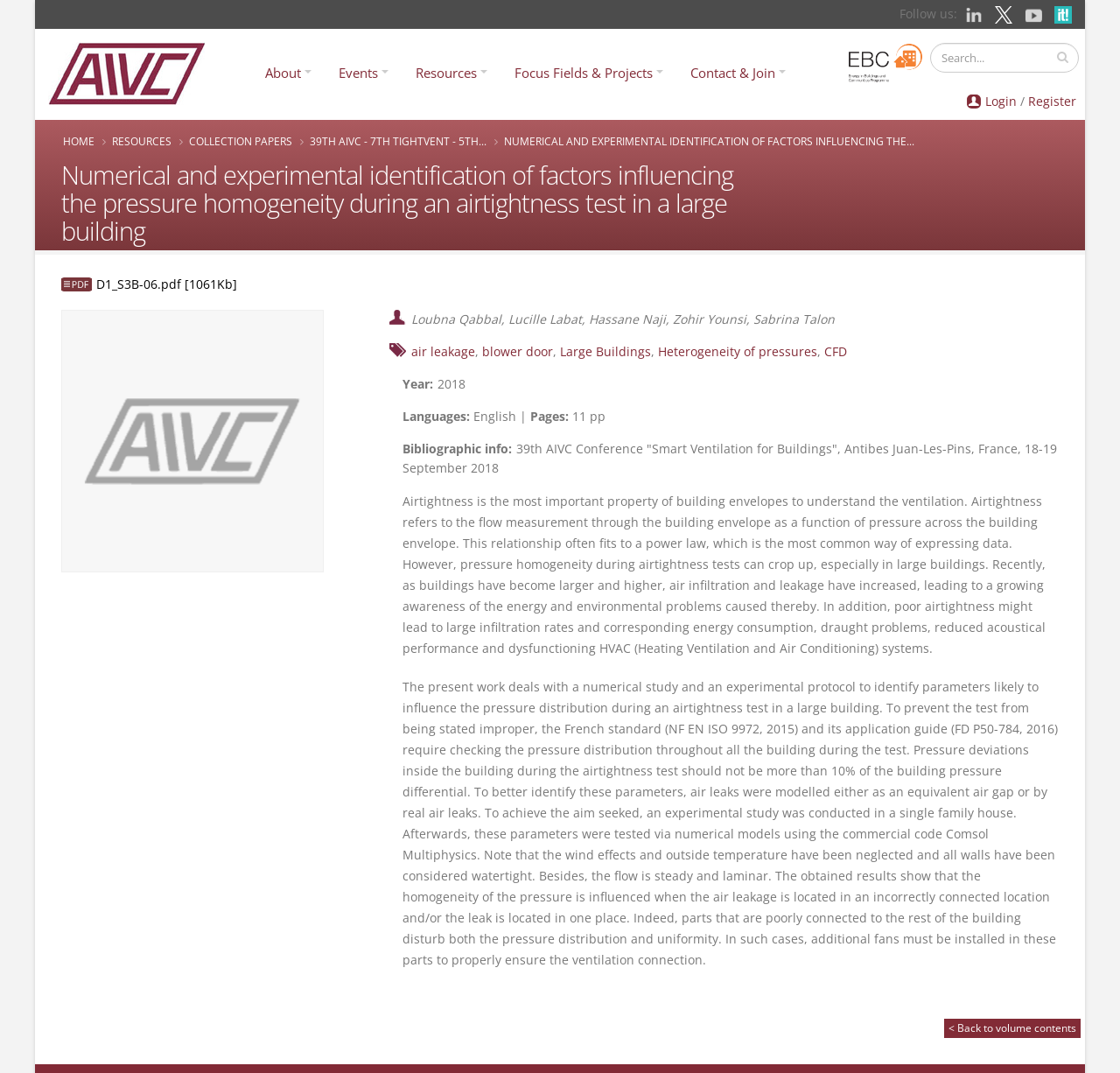Find the bounding box coordinates for the area that must be clicked to perform this action: "Login to the website".

[0.88, 0.087, 0.908, 0.102]